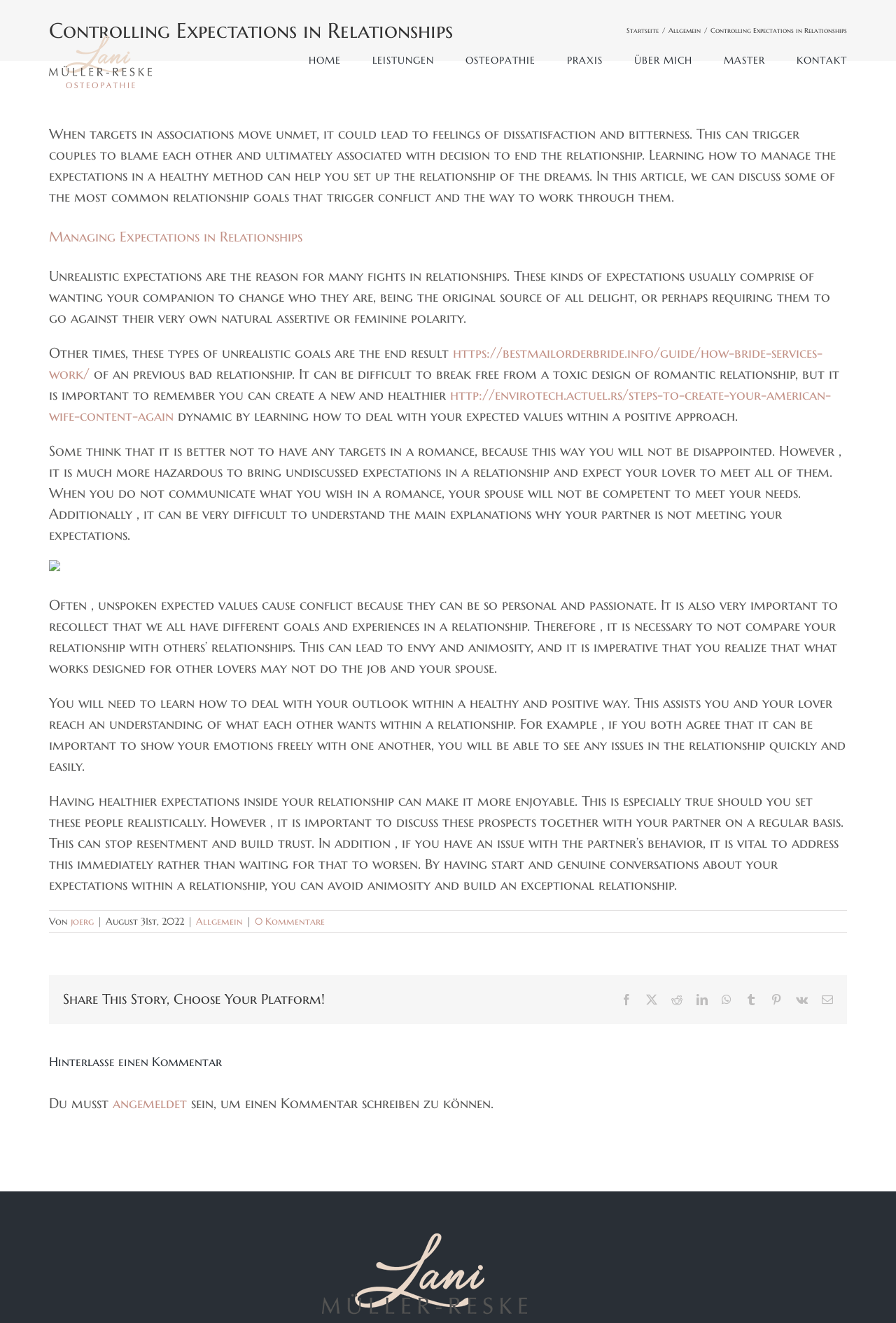Create a detailed description of the webpage's content and layout.

This webpage is about controlling expectations in relationships. At the top left corner, there is a logo of "Osteopathie Reske" with a link to the homepage. Next to it, there is a navigation menu with links to various pages, including "HOME", "LEISTUNGEN", "OSTEOPATHIE", "PRAXIS", "ÜBER MICH", "MASTER", and "KONTAKT". 

Below the navigation menu, there is a heading "Controlling Expectations in Relationships" and a link to the "Startseite" (homepage) and "Allgemein" (general) categories. 

The main content of the webpage is an article discussing the importance of managing expectations in relationships. The article is divided into several sections, each with a heading and paragraphs of text. There are also two links to external websites and an image in the article. 

At the bottom of the article, there is information about the author, "joerg", and the date of publication, "August 31st, 2022". There are also links to share the article on various social media platforms, including Facebook, Twitter, Reddit, LinkedIn, WhatsApp, Tumblr, Pinterest, Vk, and E-Mail. 

Below the sharing options, there is a heading "Hinterlasse einen Kommentar" (Leave a comment) and a message indicating that users must be logged in to write a comment. Finally, there is a link to scroll back to the top of the page at the bottom right corner.